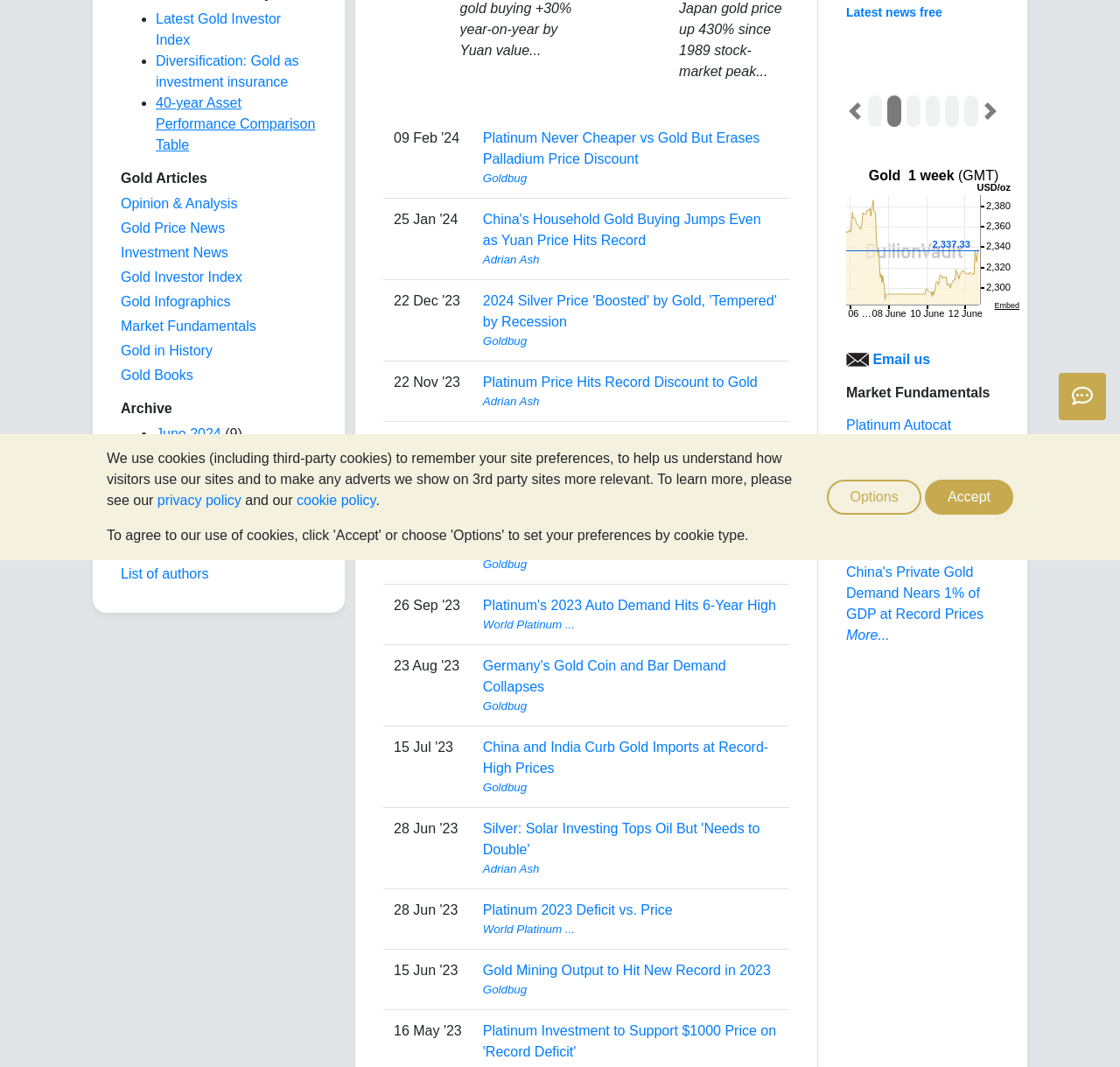Please provide the bounding box coordinates in the format (top-left x, top-left y, bottom-right x, bottom-right y). Remember, all values are floating point numbers between 0 and 1. What is the bounding box coordinate of the region described as: 40-year Asset Performance Comparison Table

[0.139, 0.089, 0.281, 0.143]